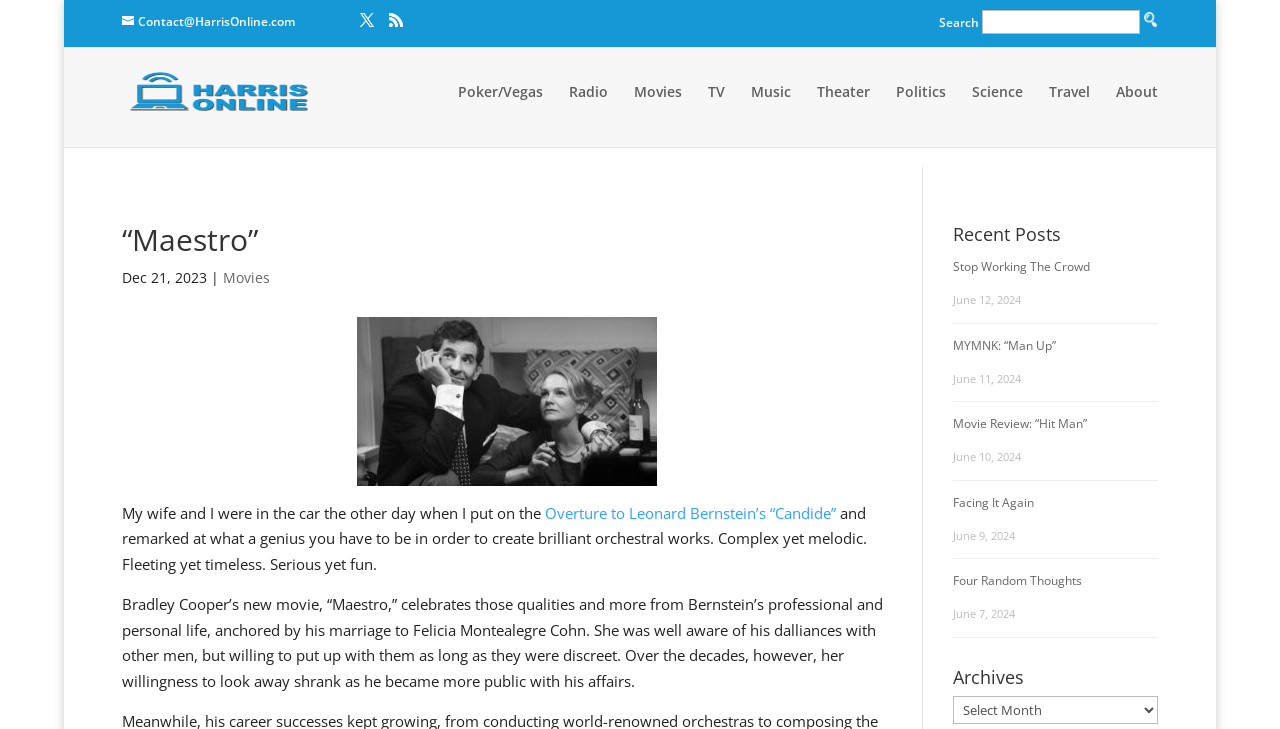Generate an in-depth caption that captures all aspects of the webpage.

This webpage is titled "Maestro" and belongs to Paul Harris Online. At the top left corner, there is a contact link and three social media icons. Next to them is a search bar with a search button. Below the search bar, there is a logo of Paul Harris Online, which is an image with a link to the homepage.

The main navigation menu is located below the logo, with links to various categories such as Poker/Vegas, Radio, Movies, TV, Music, Theater, Politics, Science, Travel, and About.

The main content area is divided into two sections. On the left side, there is a heading "“Maestro”" followed by a date "Dec 21, 2023". Below the date, there is a paragraph of text discussing the movie "Maestro" and its portrayal of Leonard Bernstein's life. The text also includes a link to "Overture to Leonard Bernstein’s “Candide”".

On the right side, there is a section titled "Recent Posts" with a list of article headings, including "Stop Working The Crowd", "MYMNK: “Man Up”", "Movie Review: “Hit Man”", "Facing It Again", and "Four Random Thoughts". Each article heading is accompanied by a link and a date.

At the bottom of the page, there is a section titled "Archives" with a dropdown menu.